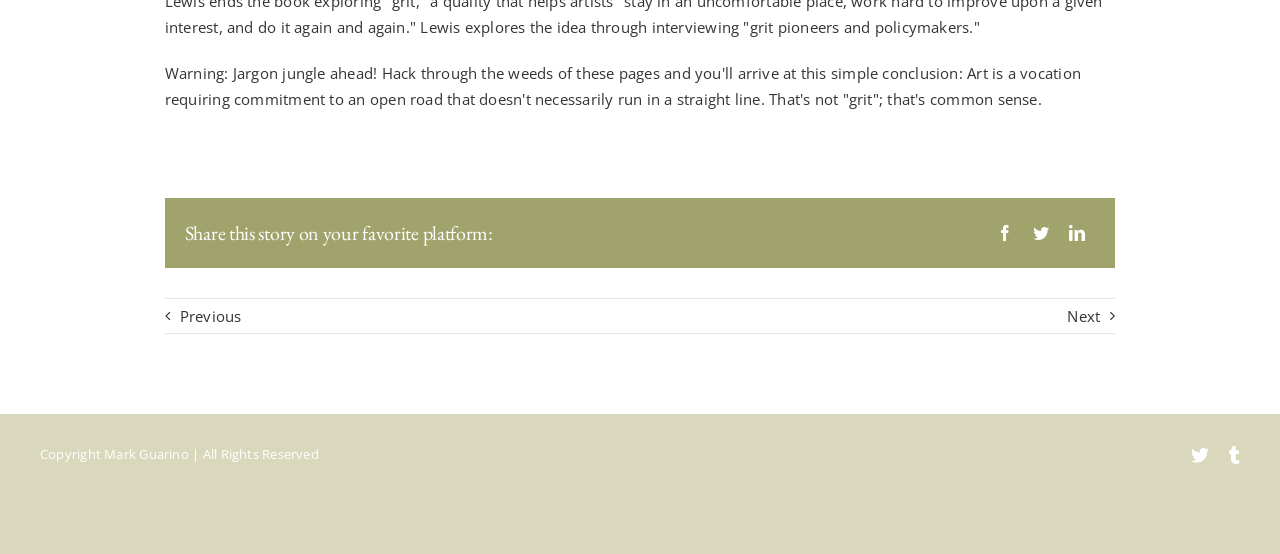Please analyze the image and provide a thorough answer to the question:
What is the purpose of the links at the bottom?

The links at the bottom of the webpage, including Twitter and Tumblr, are likely used to connect to the author's social media profiles or to share the content on these platforms.